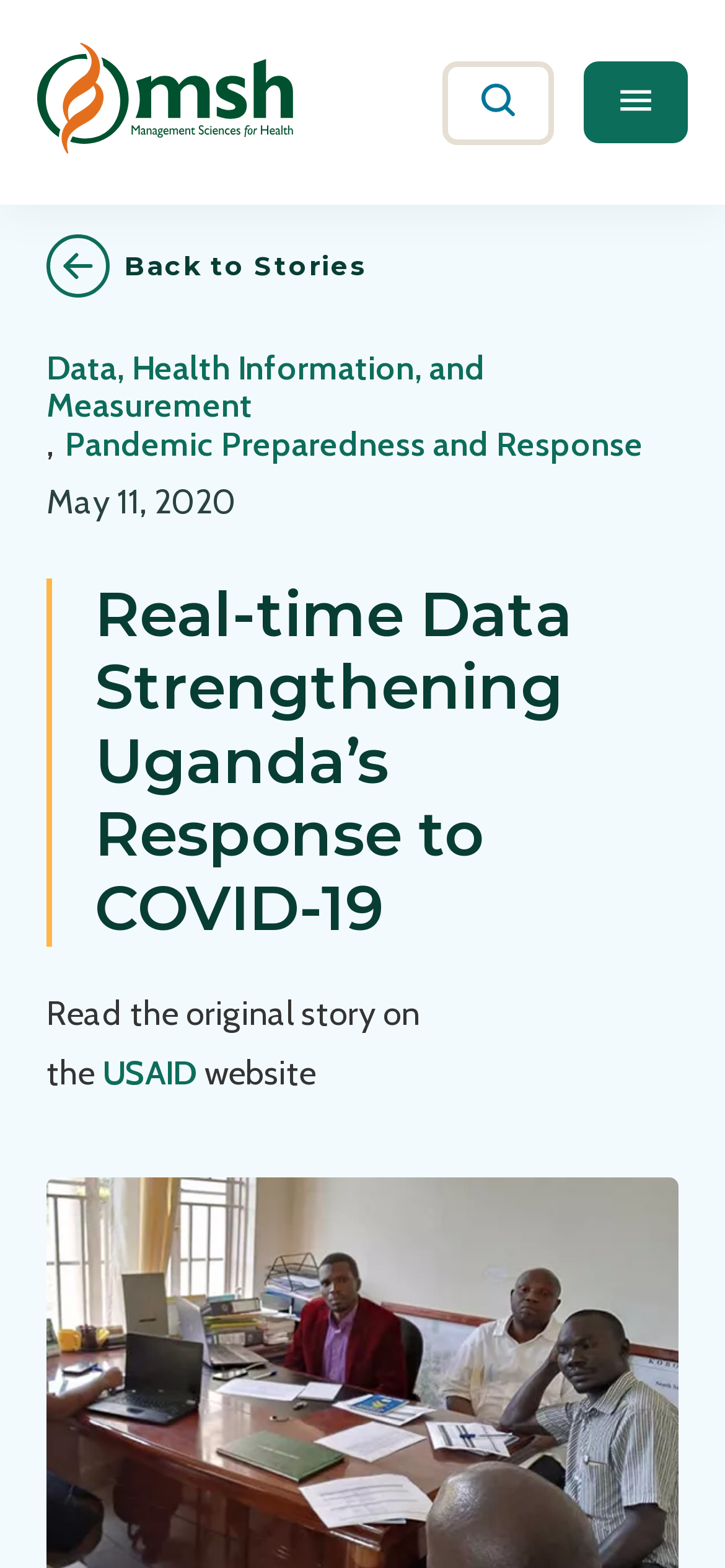Using the details in the image, give a detailed response to the question below:
What is the name of the organization in the logo?

The logo is located at the top left corner of the webpage, and it has a link with the text 'Management Sciences for Health'.